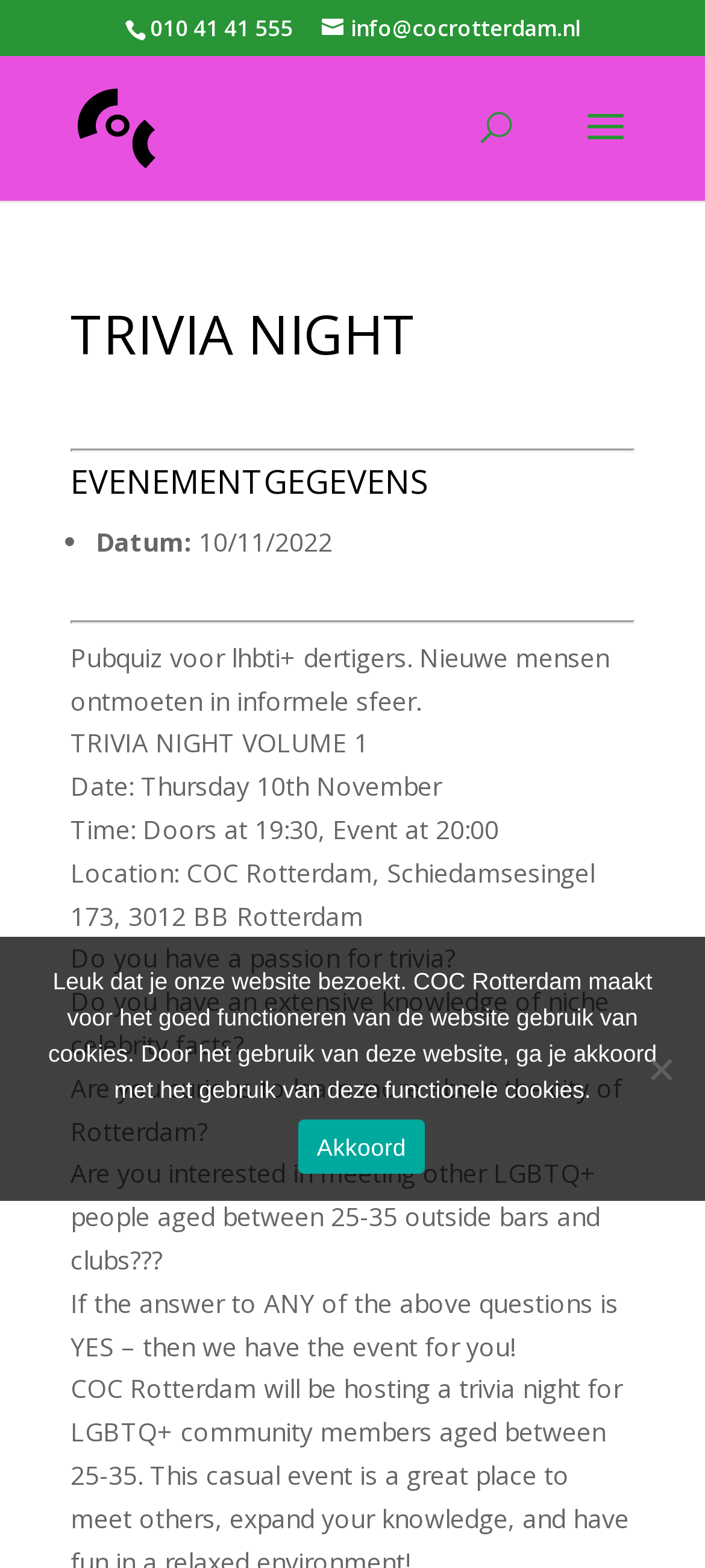Based on the element description "alt="COC Rotterdam"", predict the bounding box coordinates of the UI element.

[0.11, 0.069, 0.221, 0.091]